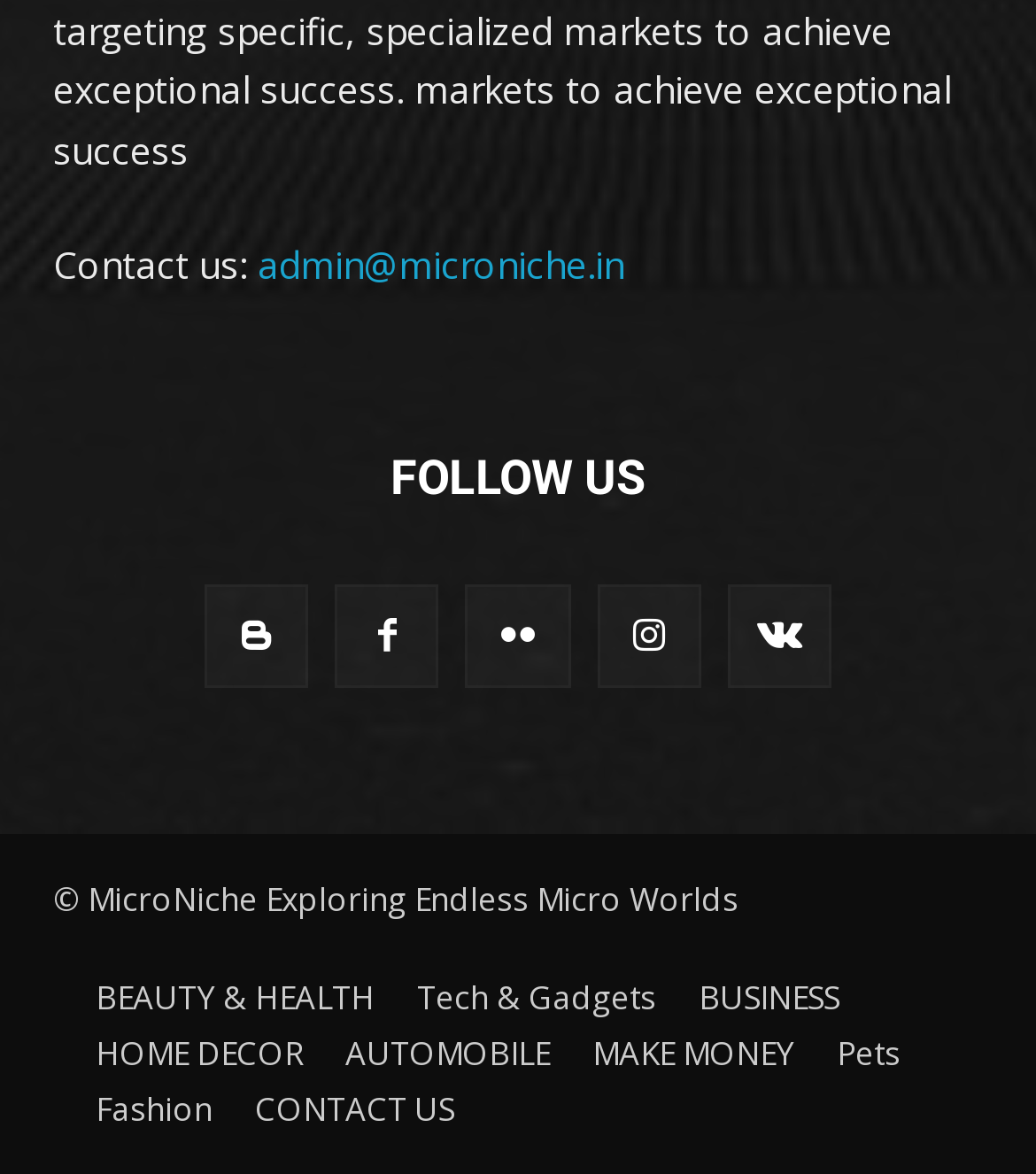Bounding box coordinates are to be given in the format (top-left x, top-left y, bottom-right x, bottom-right y). All values must be floating point numbers between 0 and 1. Provide the bounding box coordinate for the UI element described as: Tech & Gadgets

[0.403, 0.827, 0.633, 0.874]